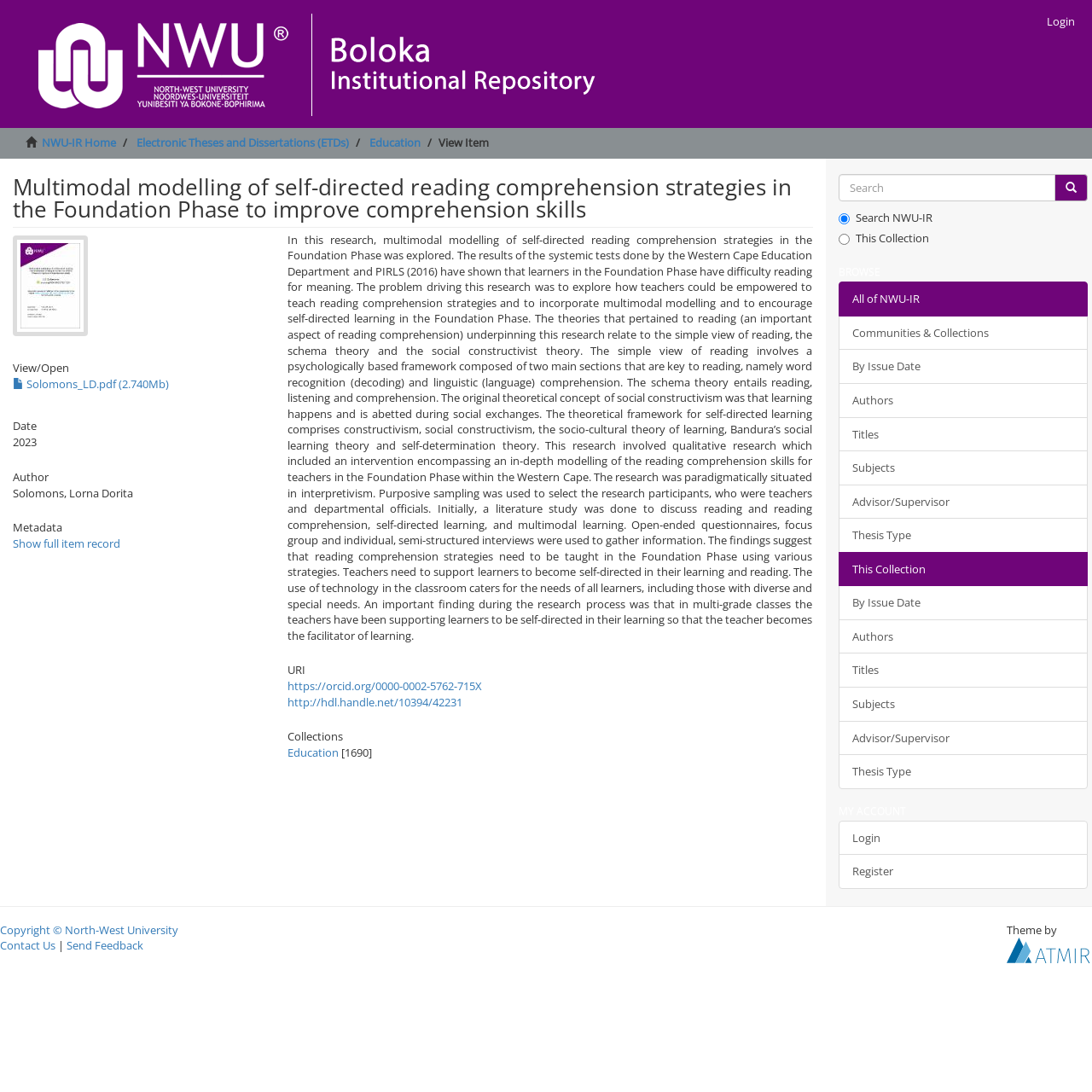Find the bounding box coordinates of the area to click in order to follow the instruction: "Search for something".

[0.768, 0.159, 0.966, 0.184]